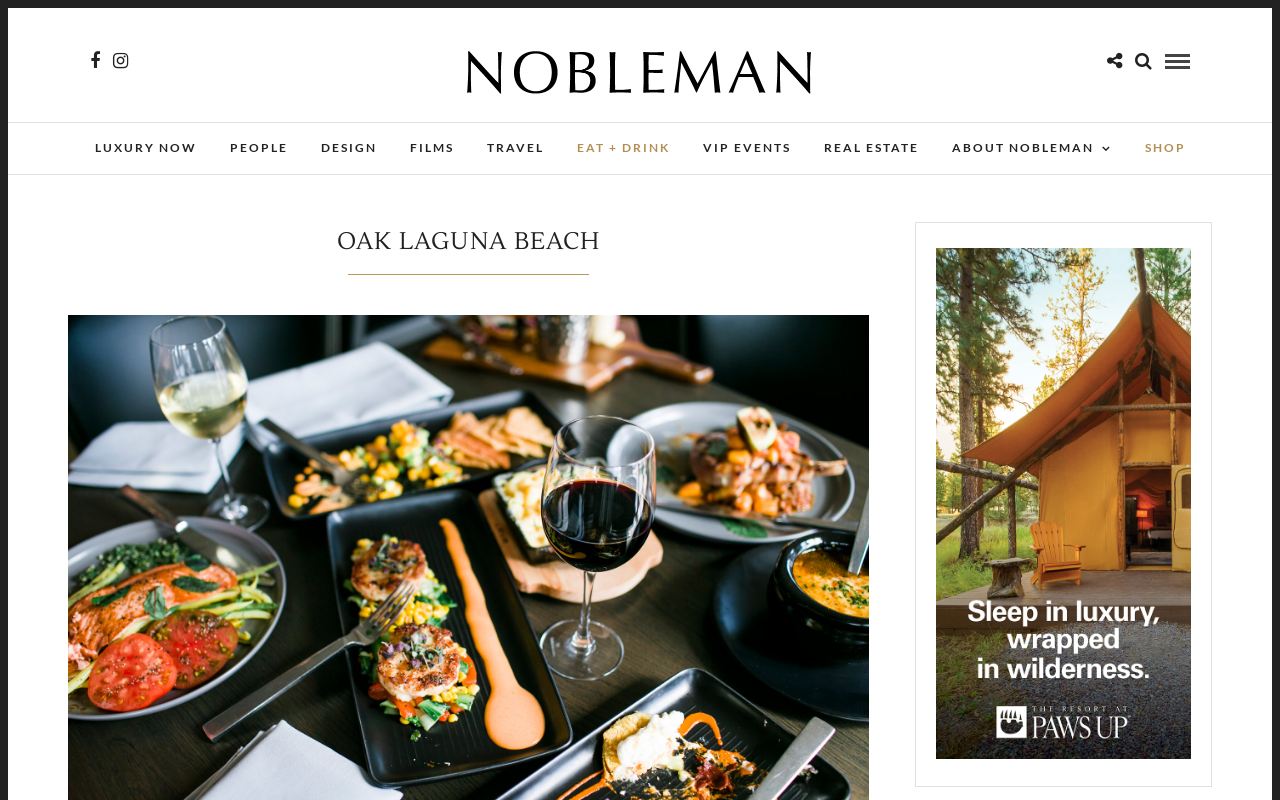Highlight the bounding box coordinates of the element you need to click to perform the following instruction: "Search for something."

None